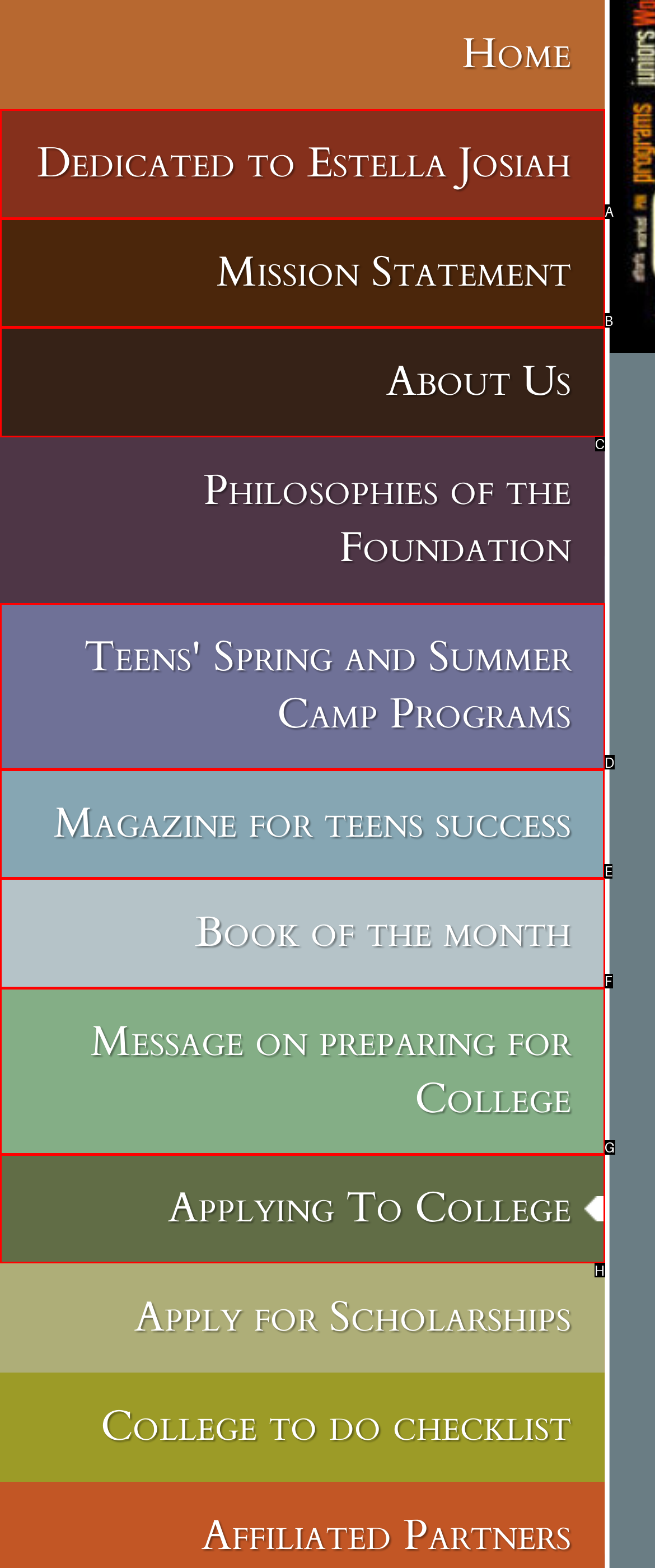Select the letter associated with the UI element you need to click to perform the following action: view magazine for teens success
Reply with the correct letter from the options provided.

E